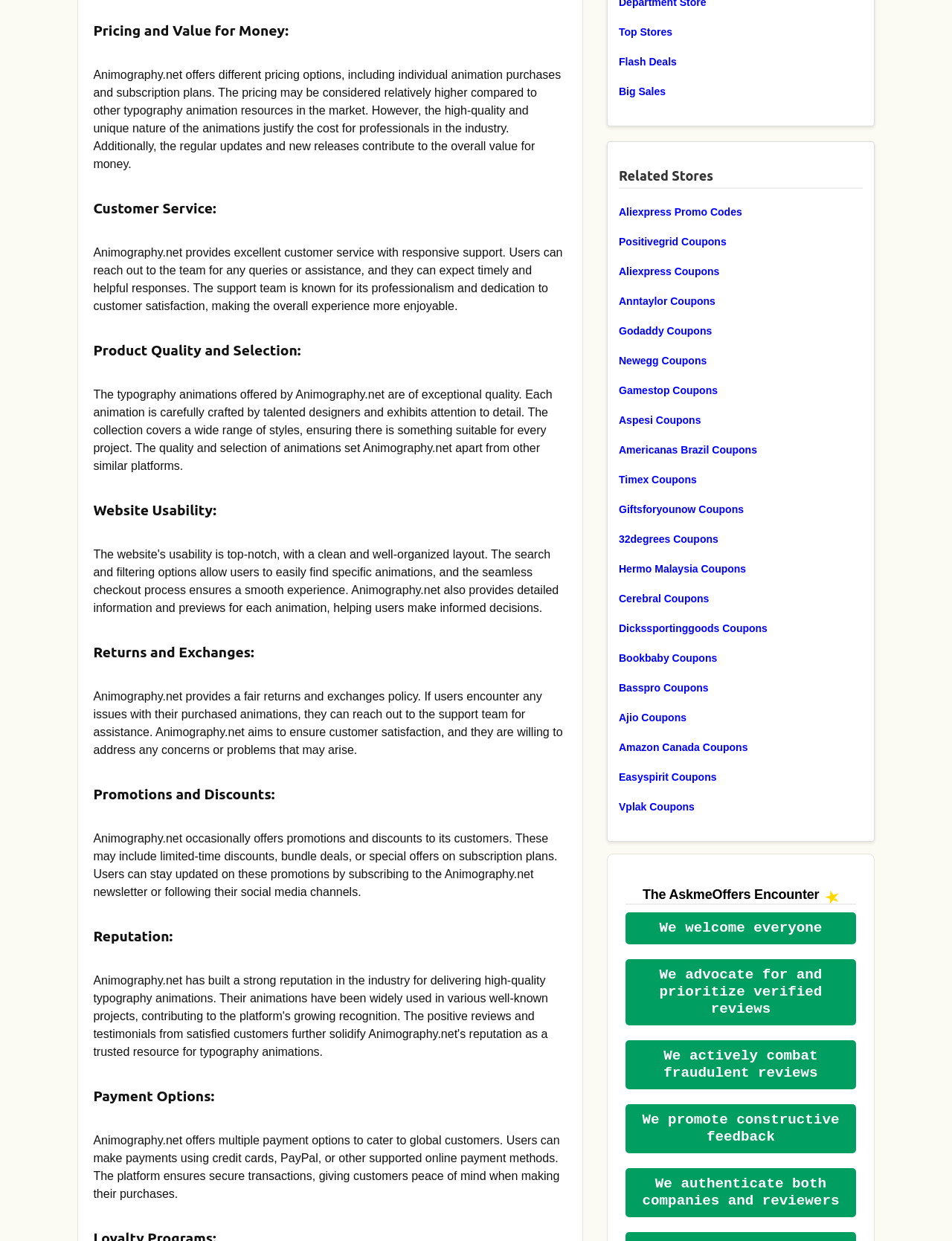Respond with a single word or phrase for the following question: 
What is the policy of Animography.net regarding returns and exchanges?

fair